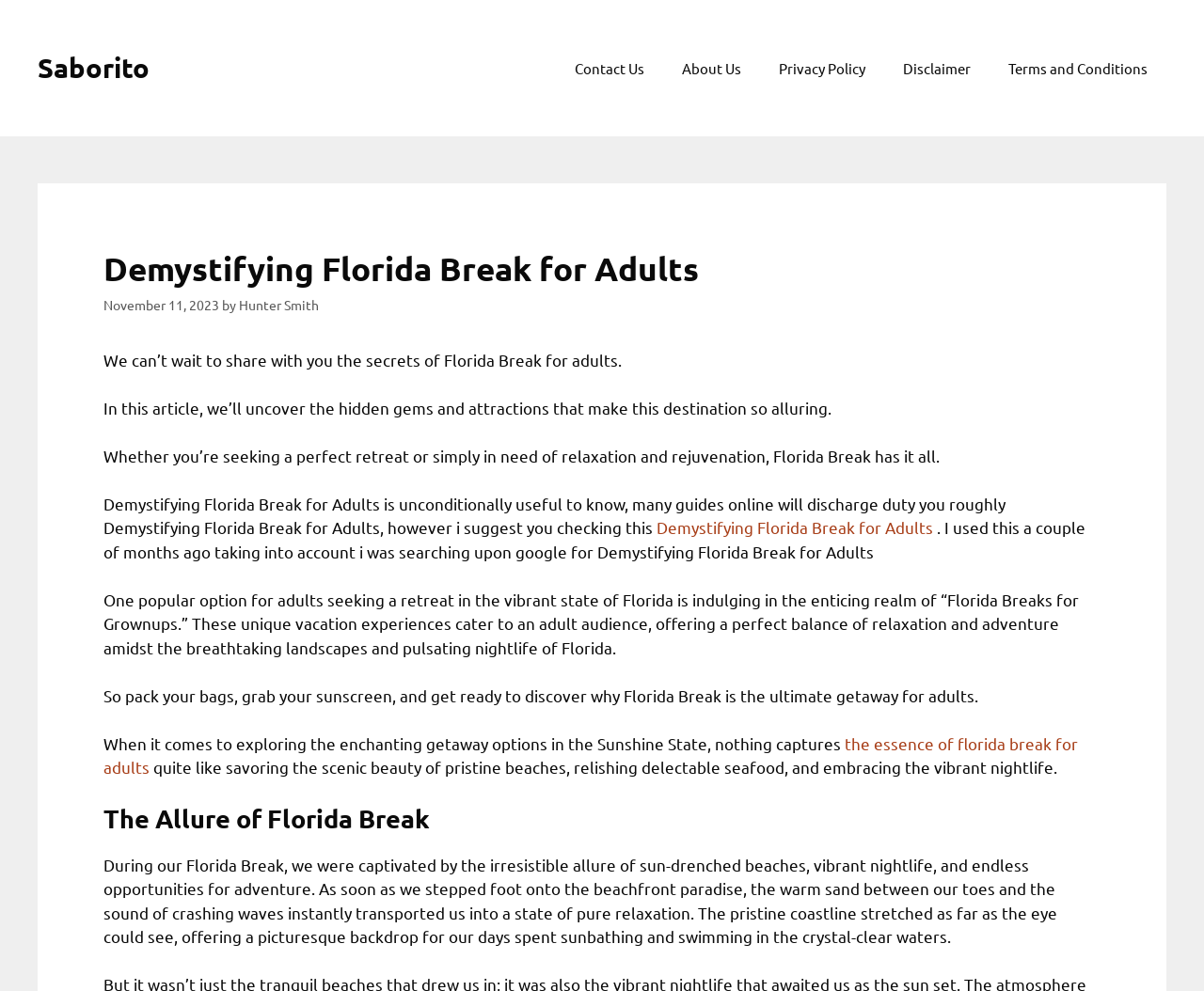What is the author's attitude towards Florida Break?
Kindly offer a detailed explanation using the data available in the image.

I deduced the author's attitude by reading the enthusiastic and encouraging language used throughout the article, which suggests that the author has a positive view of Florida Break as a vacation destination.